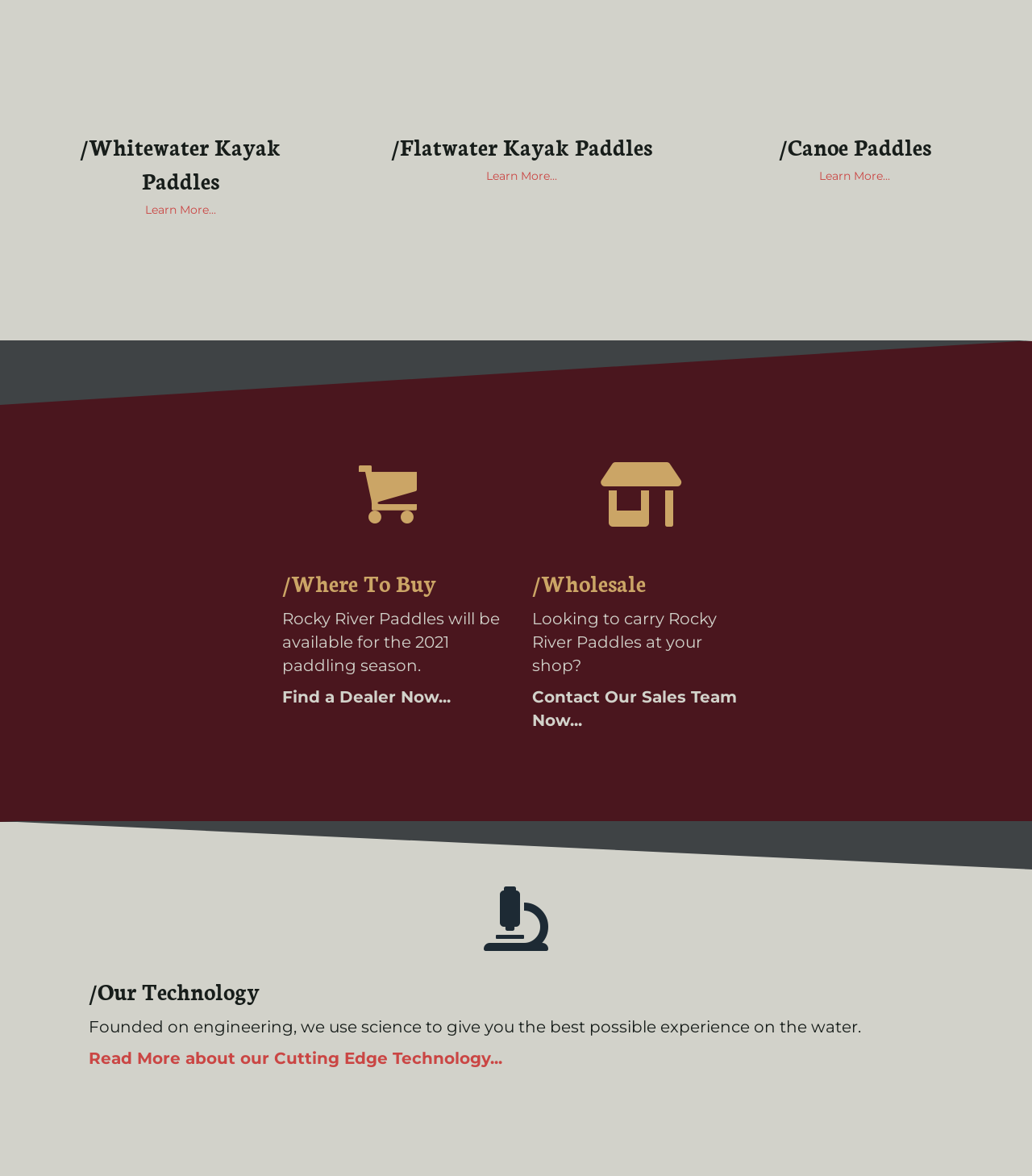Answer in one word or a short phrase: 
How many types of paddles are featured?

3